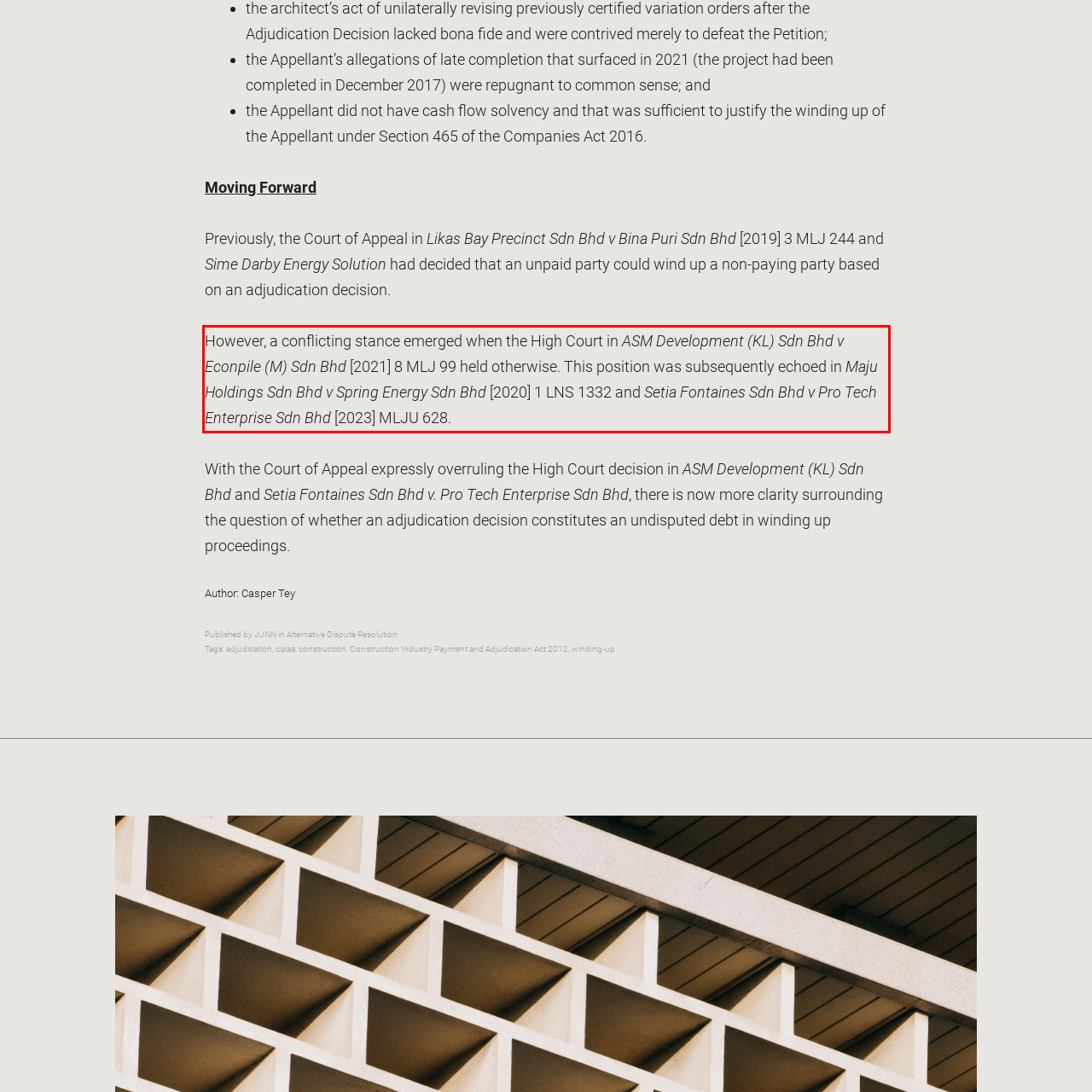Using the provided webpage screenshot, identify and read the text within the red rectangle bounding box.

However, a conflicting stance emerged when the High Court in ASM Development (KL) Sdn Bhd v Econpile (M) Sdn Bhd [2021] 8 MLJ 99 held otherwise. This position was subsequently echoed in Maju Holdings Sdn Bhd v Spring Energy Sdn Bhd [2020] 1 LNS 1332 and Setia Fontaines Sdn Bhd v Pro Tech Enterprise Sdn Bhd [2023] MLJU 628.